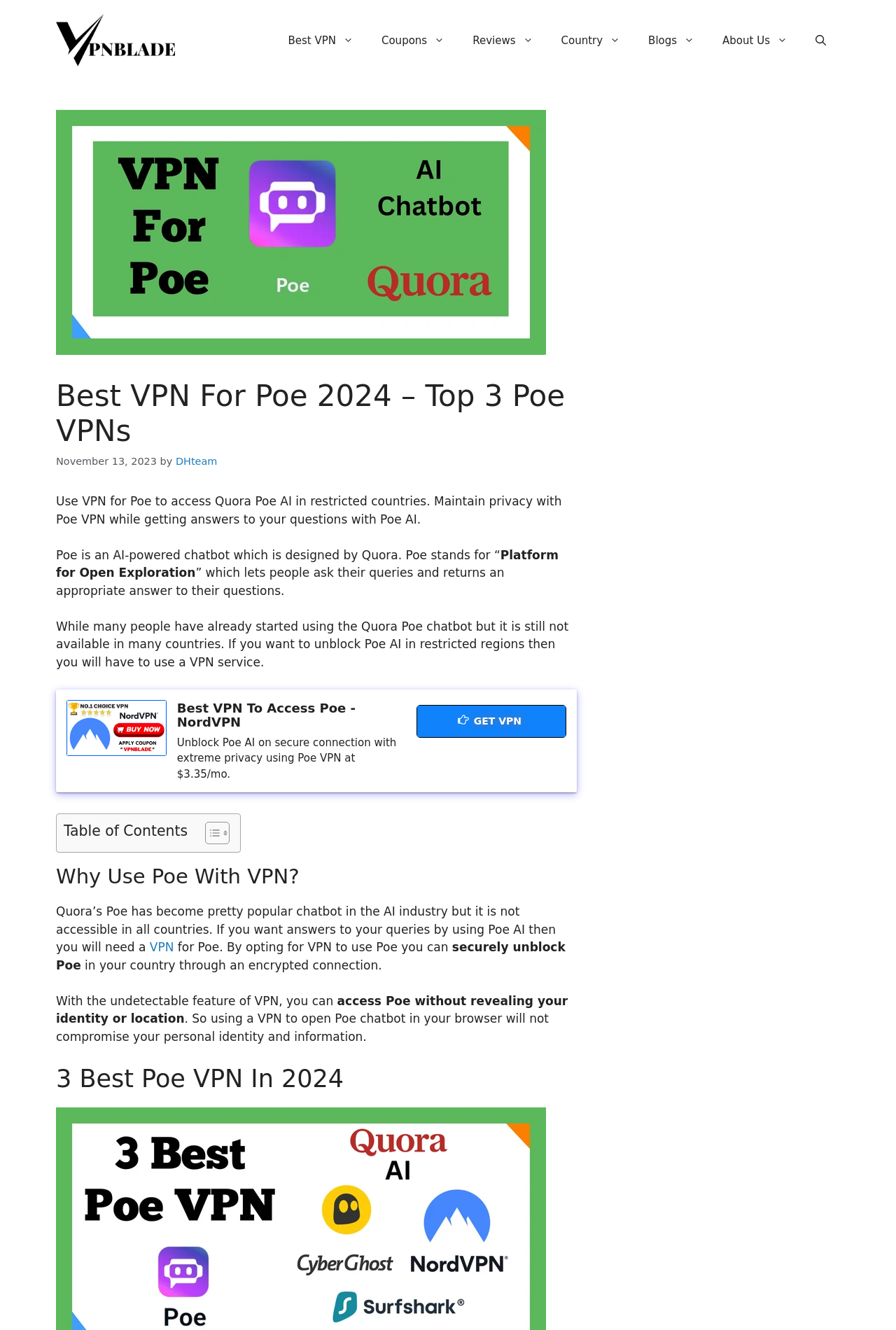Identify the bounding box coordinates of the region that should be clicked to execute the following instruction: "Open the search".

[0.895, 0.015, 0.938, 0.046]